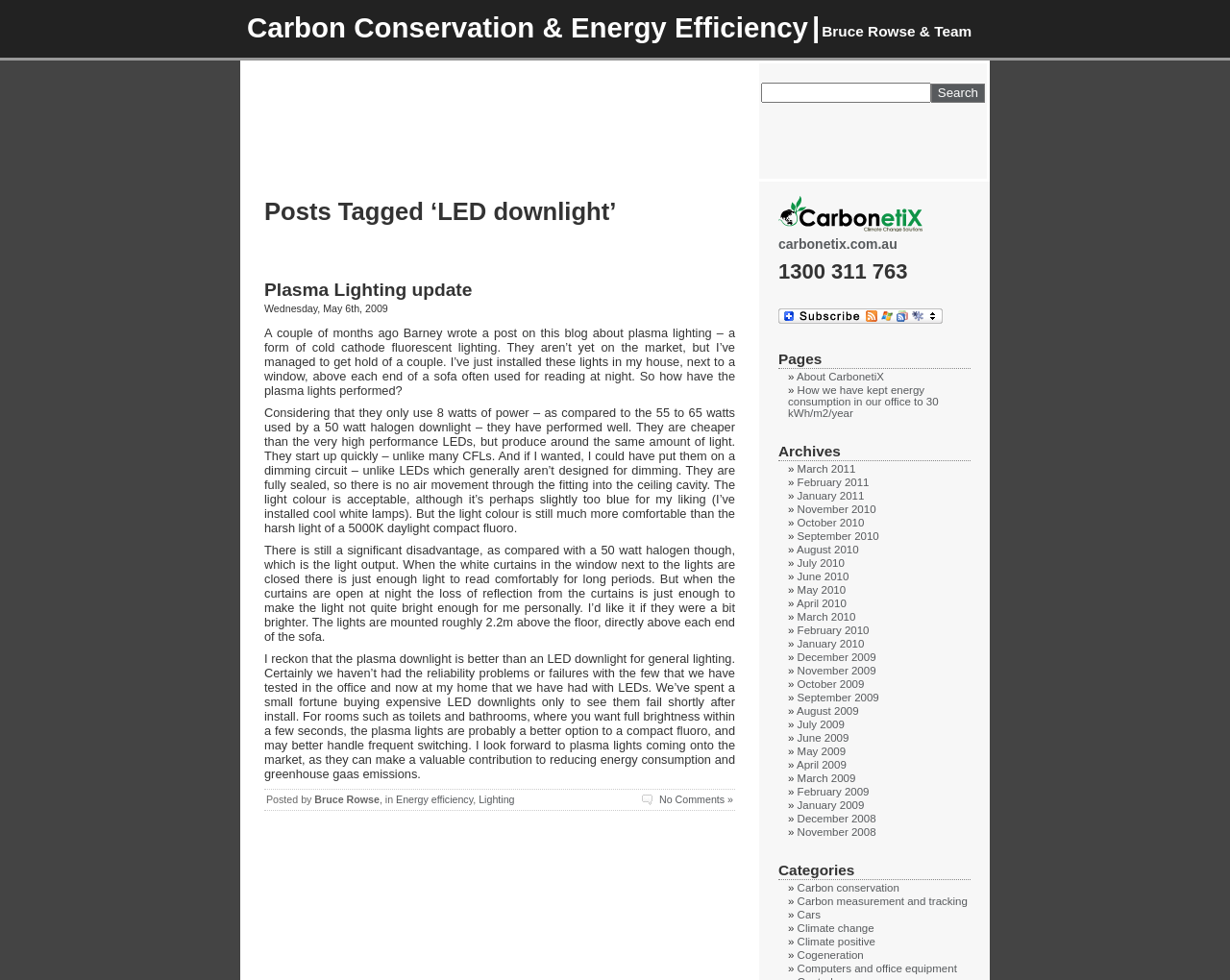What is the color temperature of the plasma lights?
Please provide a comprehensive answer based on the details in the screenshot.

The color temperature of the plasma lights can be determined from the text, which mentions that the author installed cool white lamps.